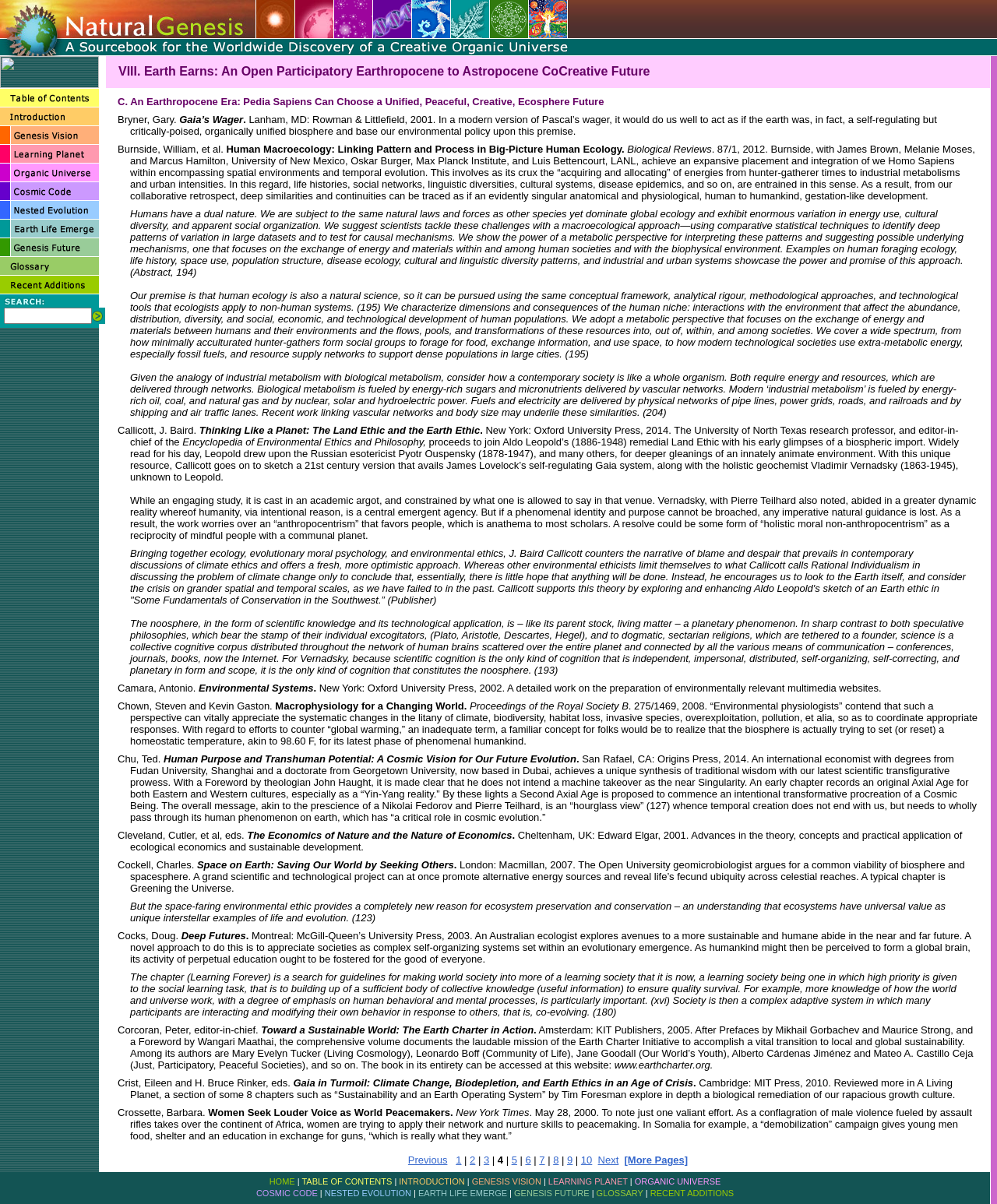What is the last menu item in the table of contents?
From the screenshot, supply a one-word or short-phrase answer.

Glossary